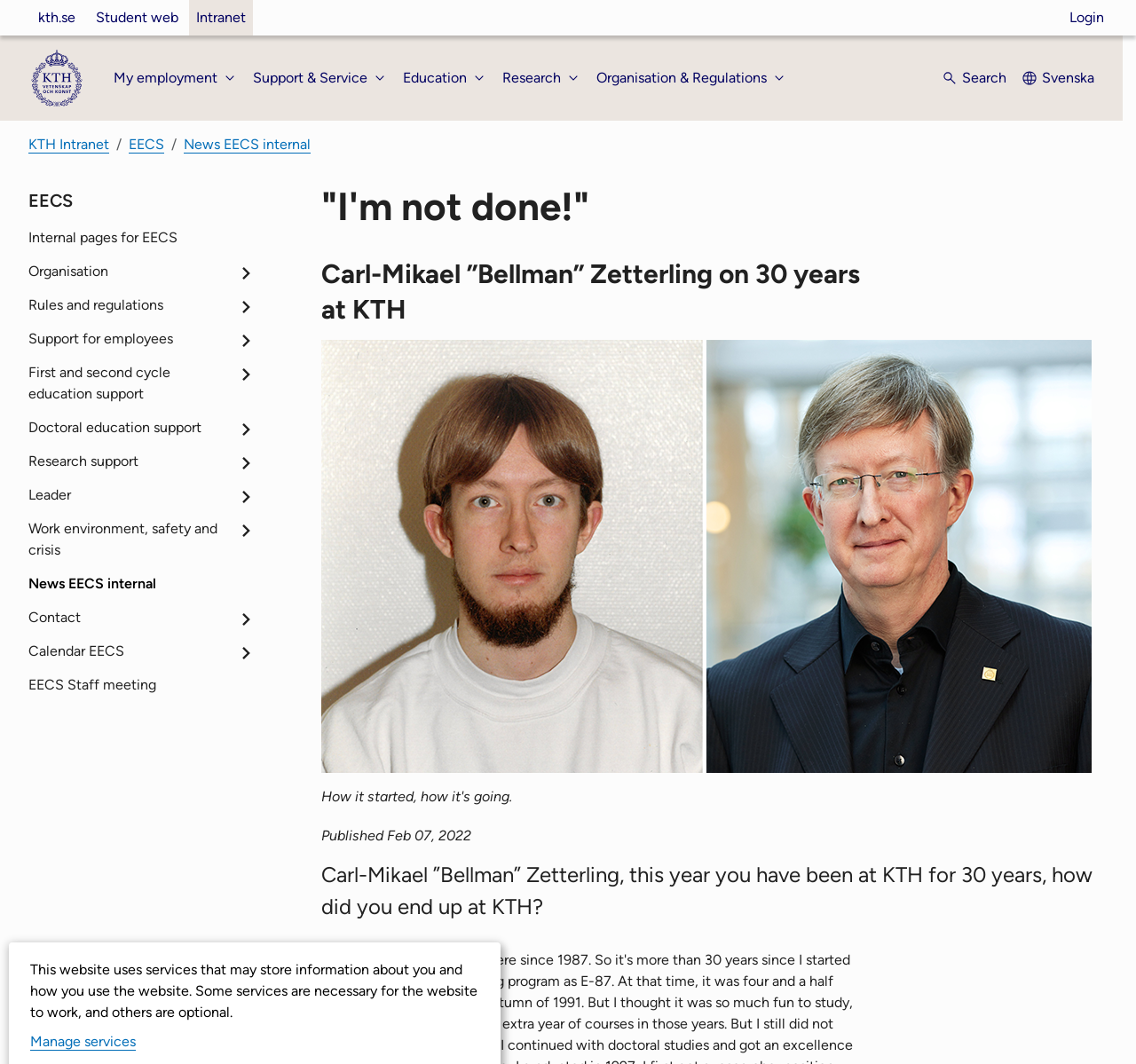Please answer the following question using a single word or phrase: What is the purpose of the 'Search' button?

To search the website